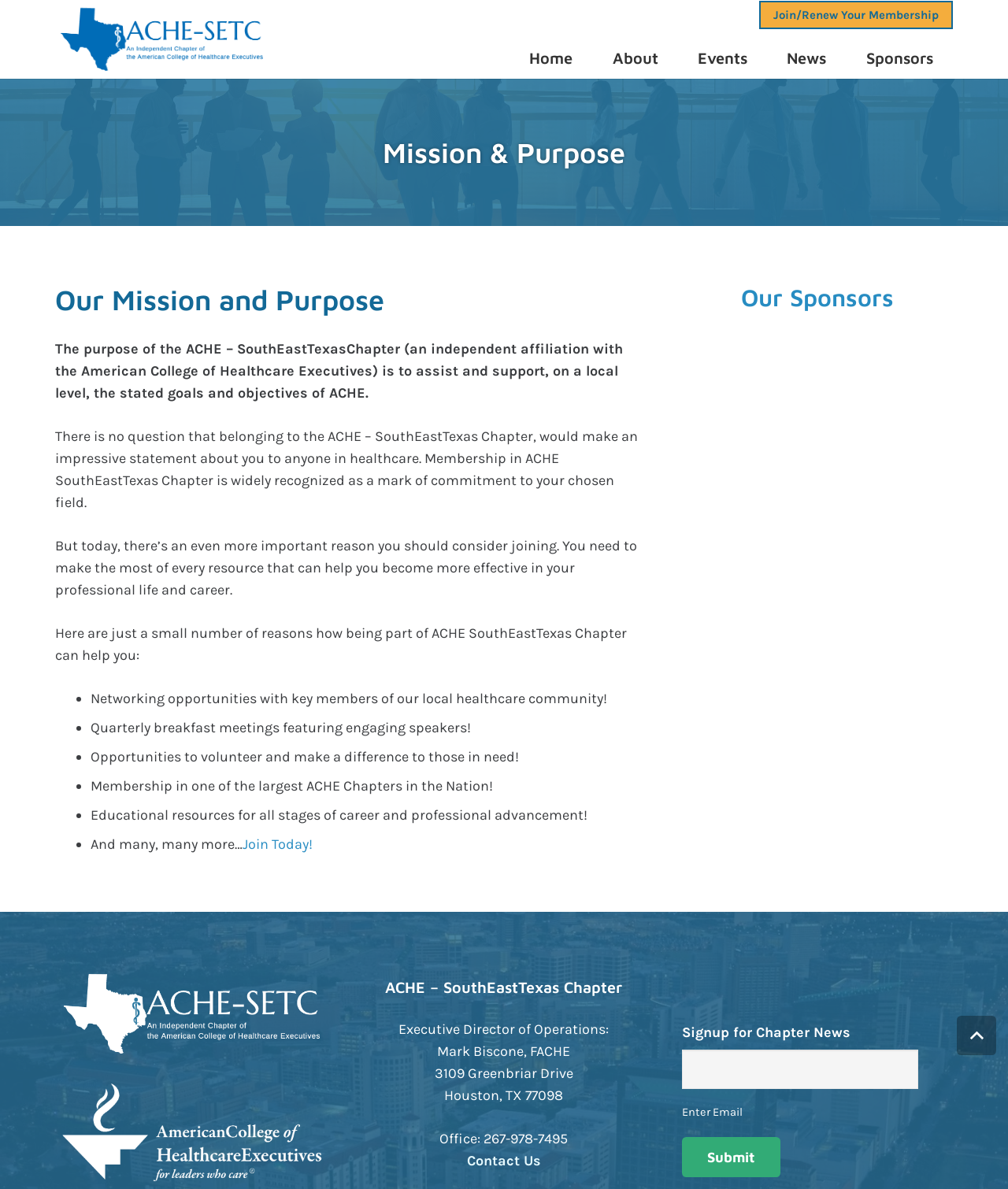Identify the bounding box coordinates of the section that should be clicked to achieve the task described: "Click the 'Home' link".

[0.506, 0.033, 0.588, 0.066]